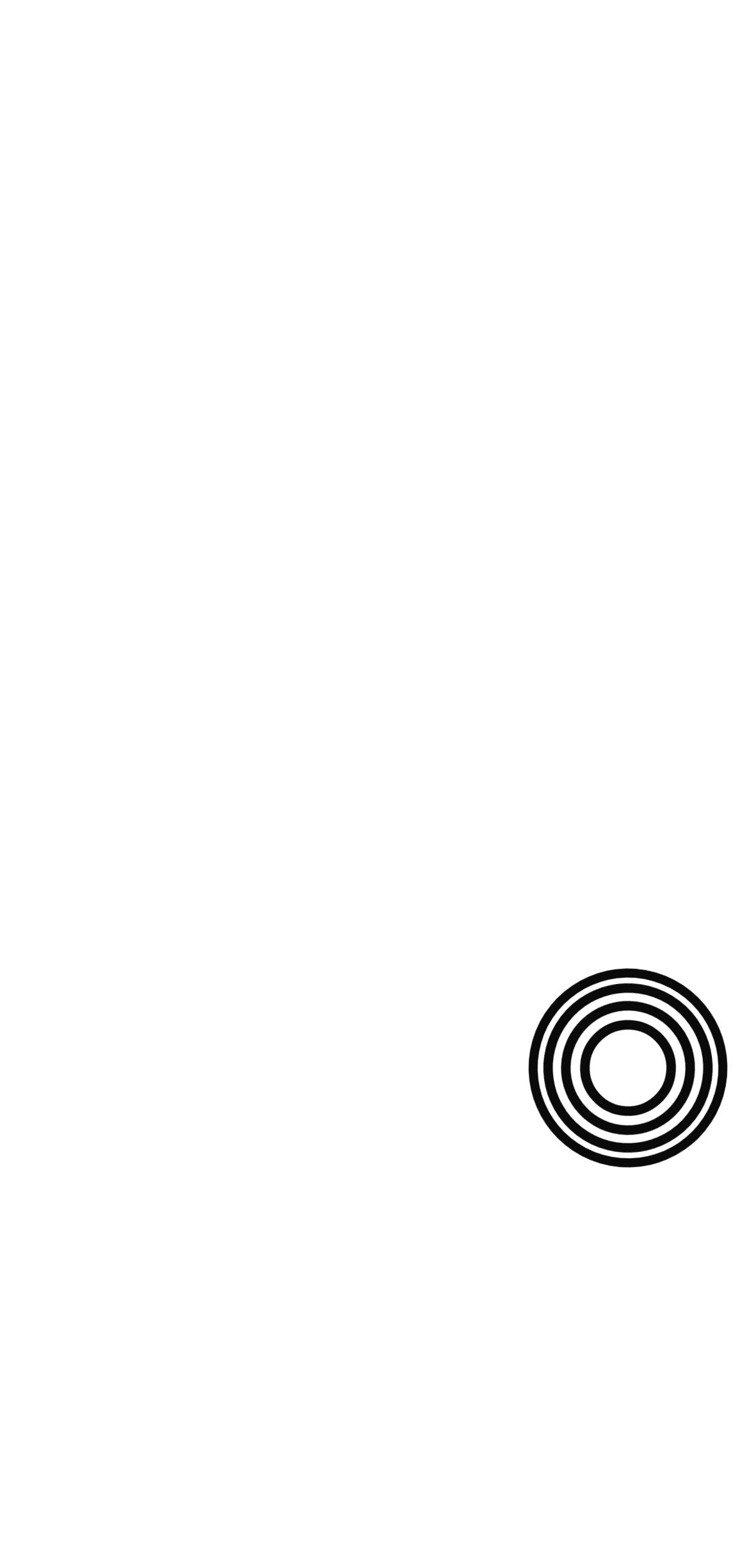For the following element description, predict the bounding box coordinates in the format (top-left x, top-left y, bottom-right x, bottom-right y). All values should be floating point numbers between 0 and 1. Description: parent_node: SCHEDULE AN

[0.038, 0.031, 0.897, 0.103]